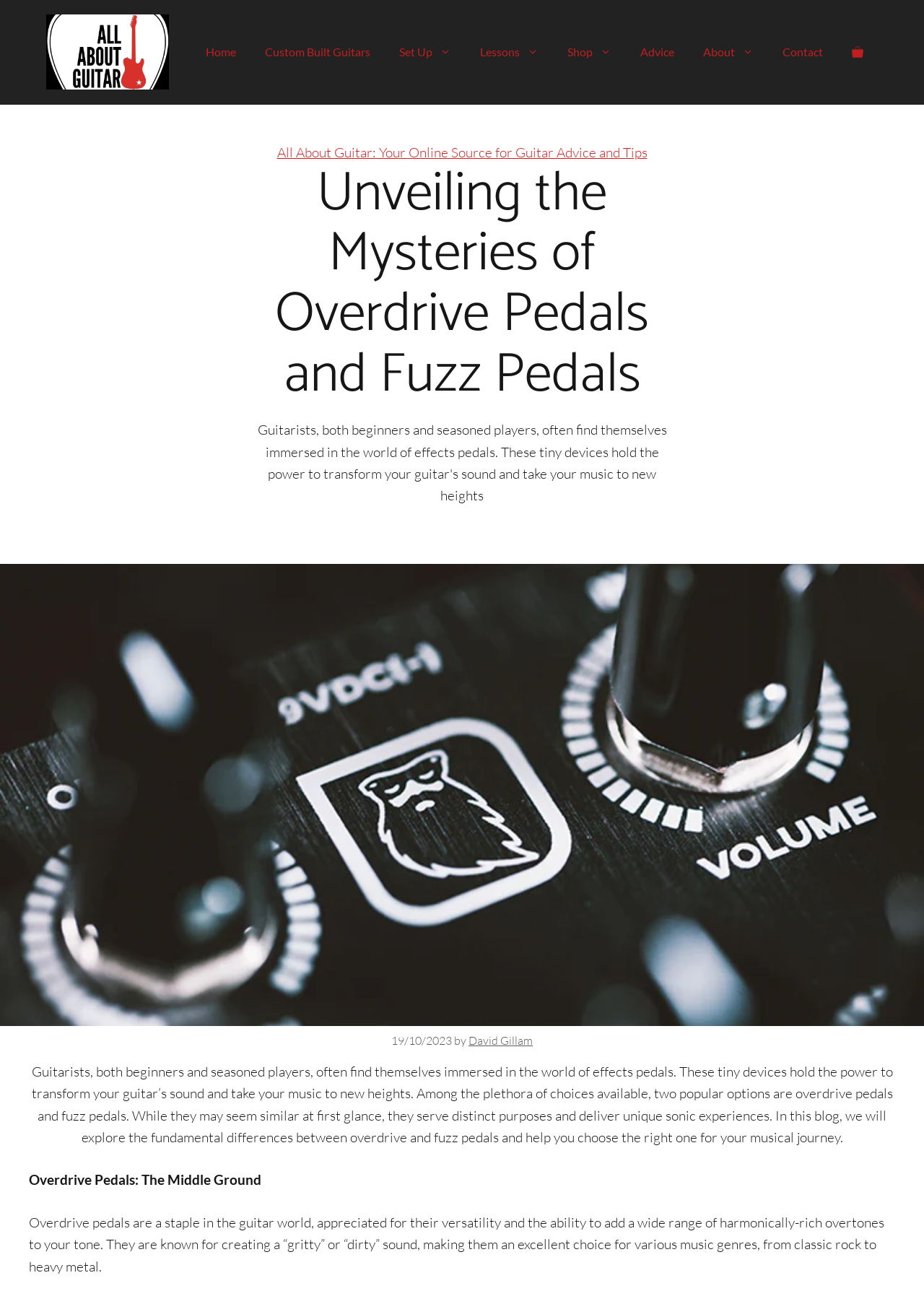What type of content is the webpage focused on?
Based on the image, please offer an in-depth response to the question.

The webpage's focus can be inferred from the link 'All About Guitar: Your Online Source for Guitar Advice and Tips' and the content of the article, which discusses guitar effects pedals.